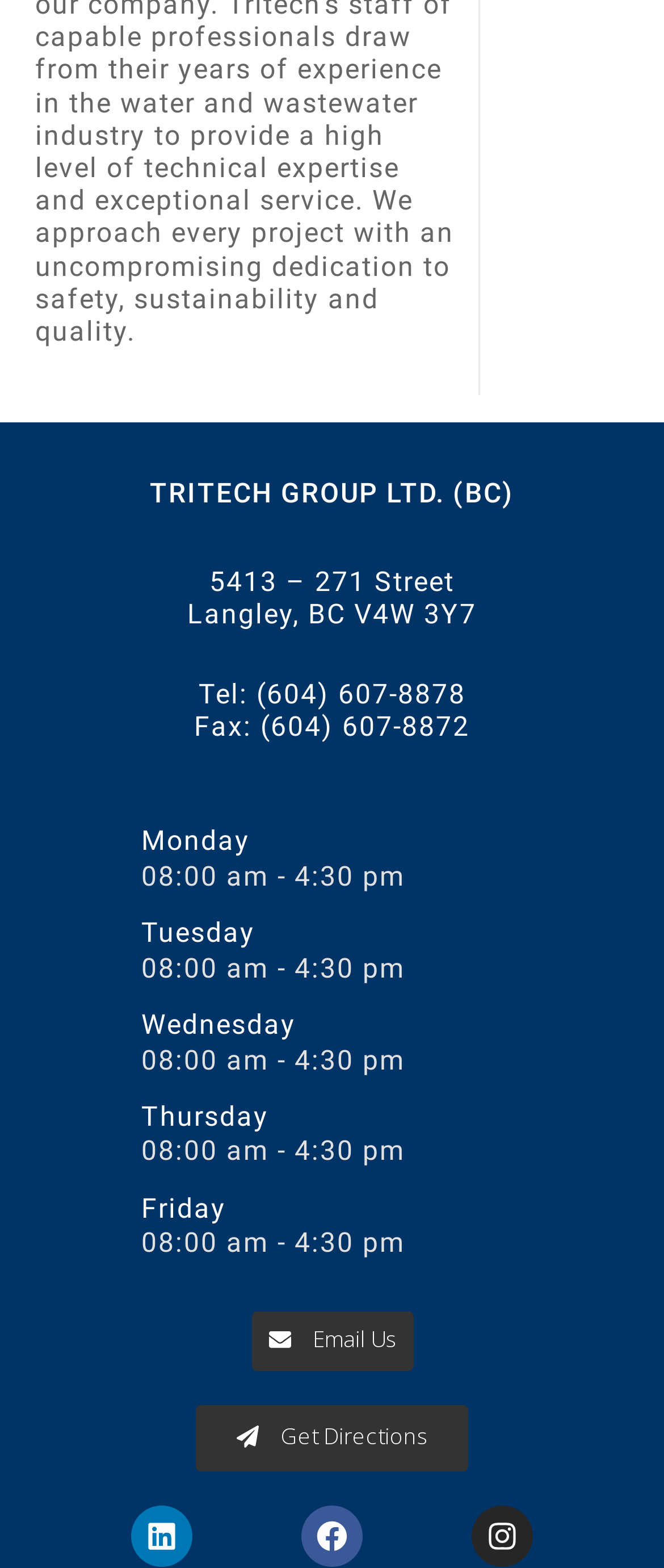Provide the bounding box coordinates of the HTML element described by the text: "Email Us".

[0.378, 0.836, 0.622, 0.874]